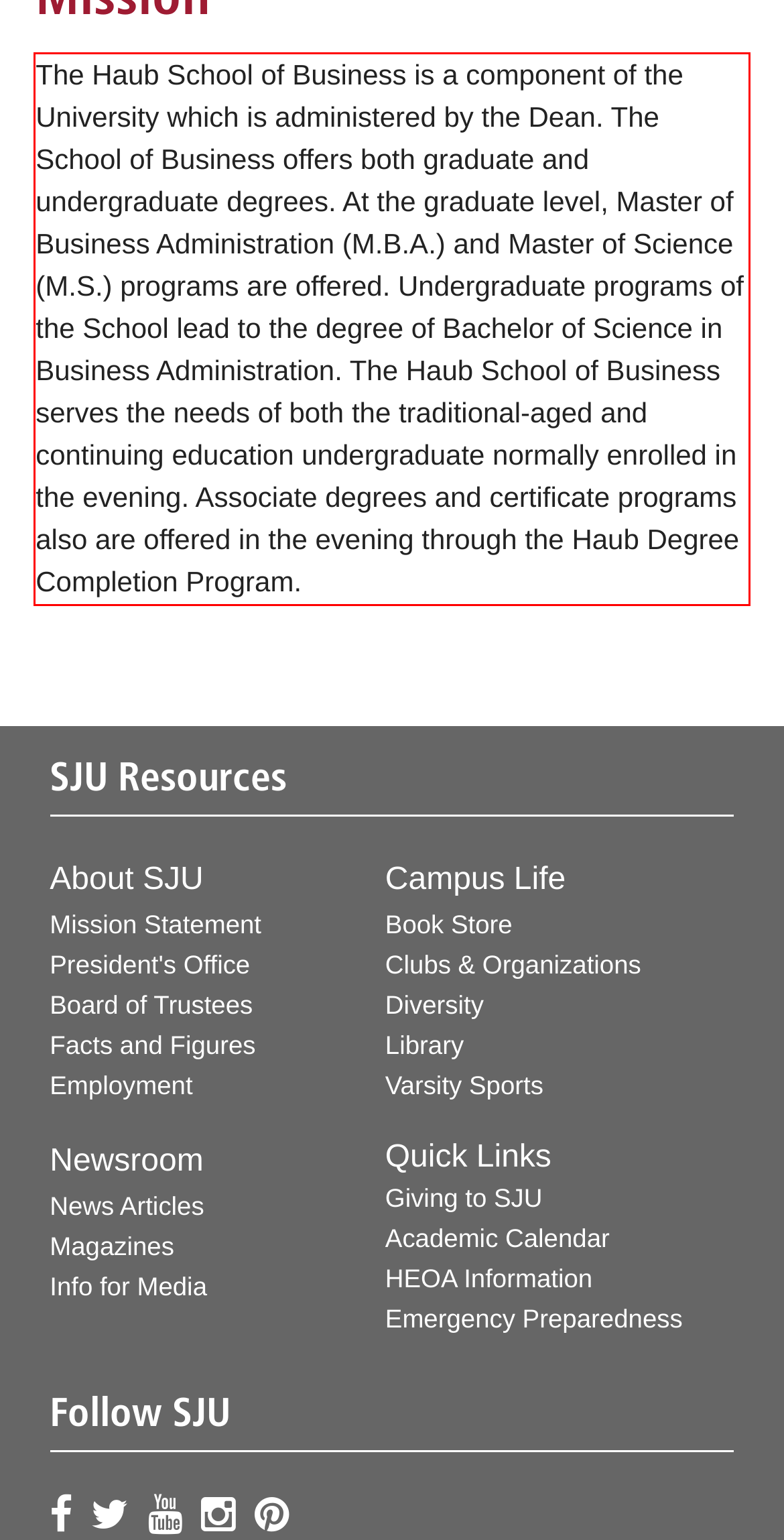Analyze the webpage screenshot and use OCR to recognize the text content in the red bounding box.

The Haub School of Business is a component of the University which is administered by the Dean. The School of Business offers both graduate and undergraduate degrees. At the graduate level, Master of Business Administration (M.B.A.) and Master of Science (M.S.) programs are offered. Undergraduate programs of the School lead to the degree of Bachelor of Science in Business Administration. The Haub School of Business serves the needs of both the traditional-aged and continuing education undergraduate normally enrolled in the evening. Associate degrees and certificate programs also are offered in the evening through the Haub Degree Completion Program.